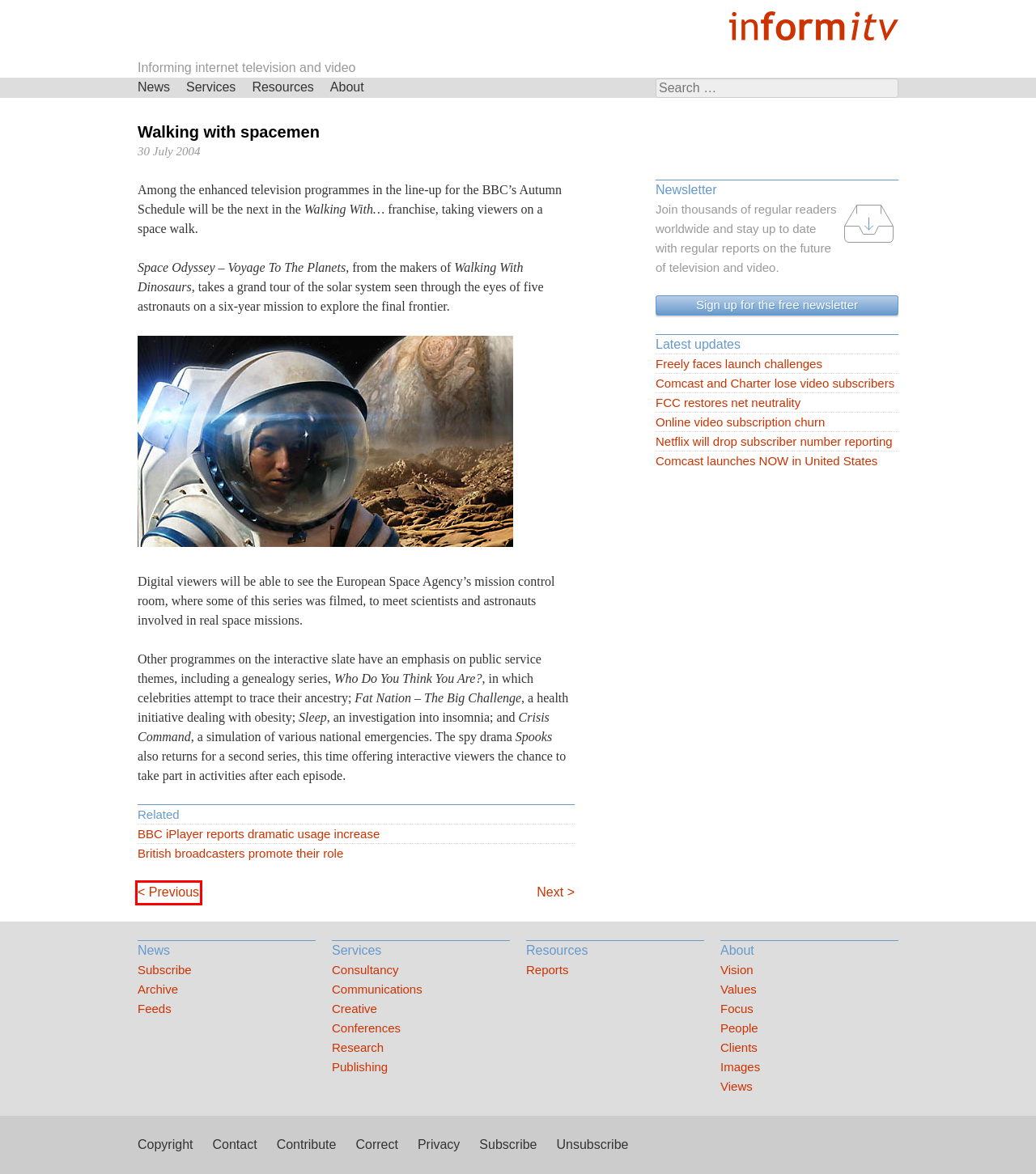You have a screenshot of a webpage with a red bounding box around an element. Select the webpage description that best matches the new webpage after clicking the element within the red bounding box. Here are the descriptions:
A. Resources | informitv
B. News | informitv
C. Focus | informitv
D. About | informitv
E. Privacy | informitv
F. Sky Football First | informitv
G. Consultancy | informitv
H. Comcast launches NOW in United States | informitv

F